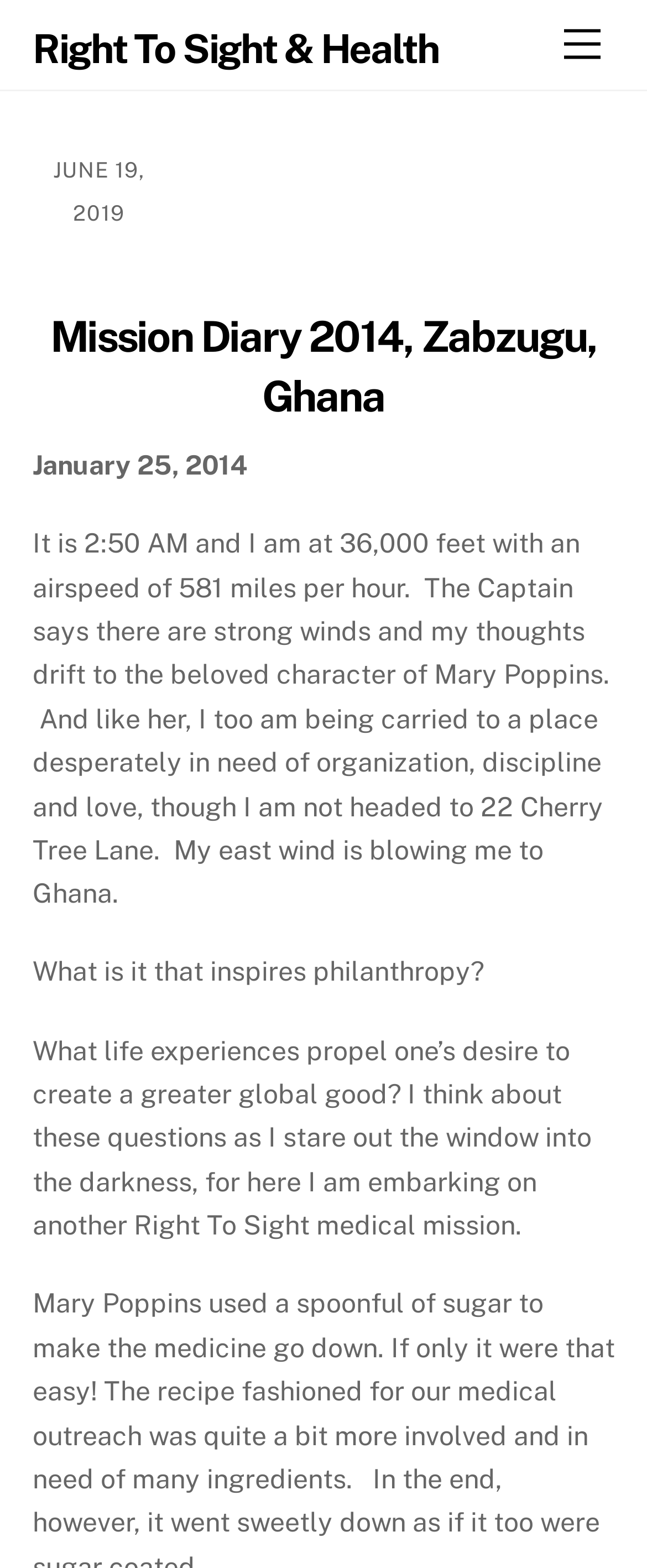From the element description: "Mission Diary 2014, Zabzugu, Ghana", extract the bounding box coordinates of the UI element. The coordinates should be expressed as four float numbers between 0 and 1, in the order [left, top, right, bottom].

[0.078, 0.199, 0.922, 0.269]